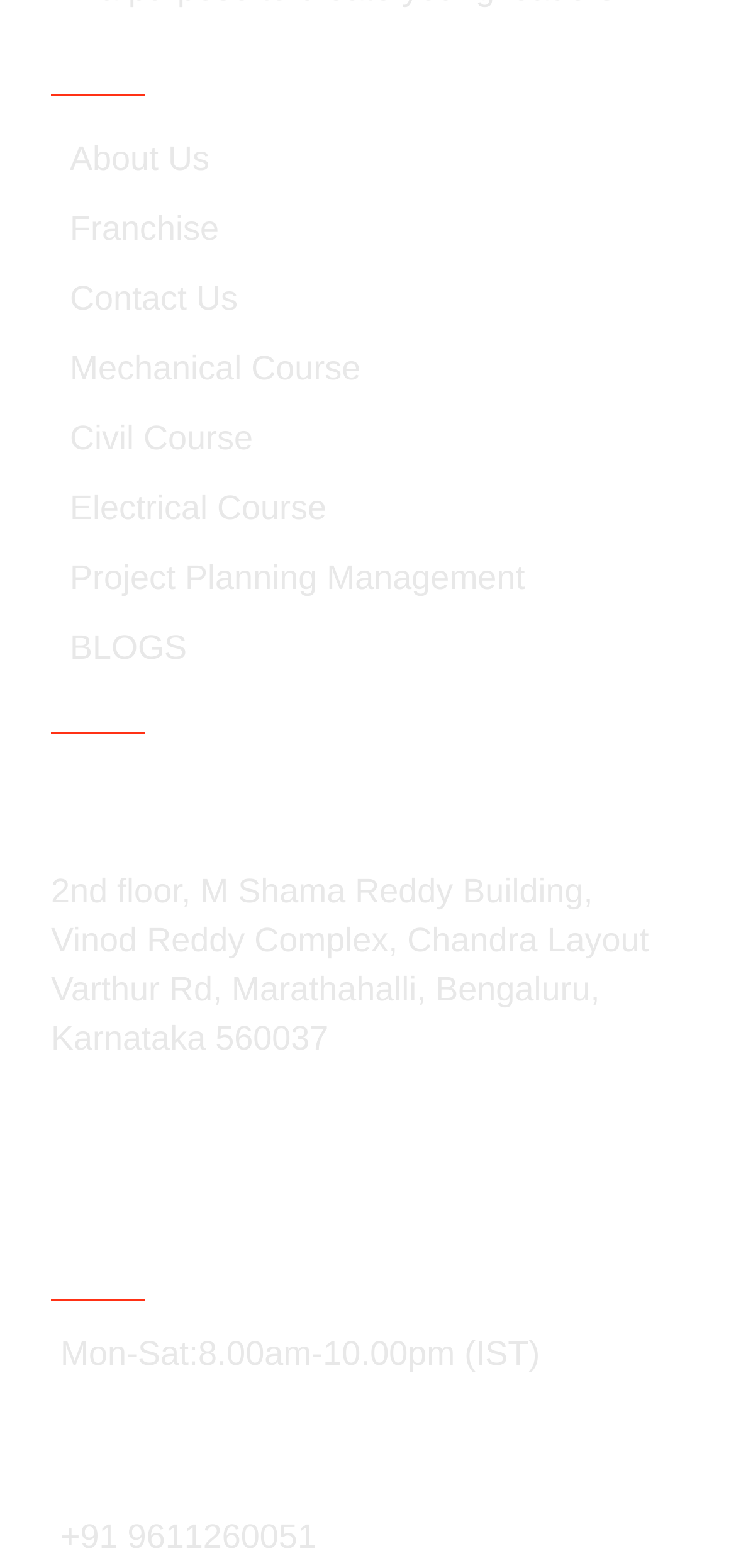Provide a single word or phrase answer to the question: 
What is the address of the institute?

2nd floor, M Shama Reddy Building, Vinod Reddy Complex, Chandra Layout Varthur Rd, Marathahalli, Bengaluru, Karnataka 560037